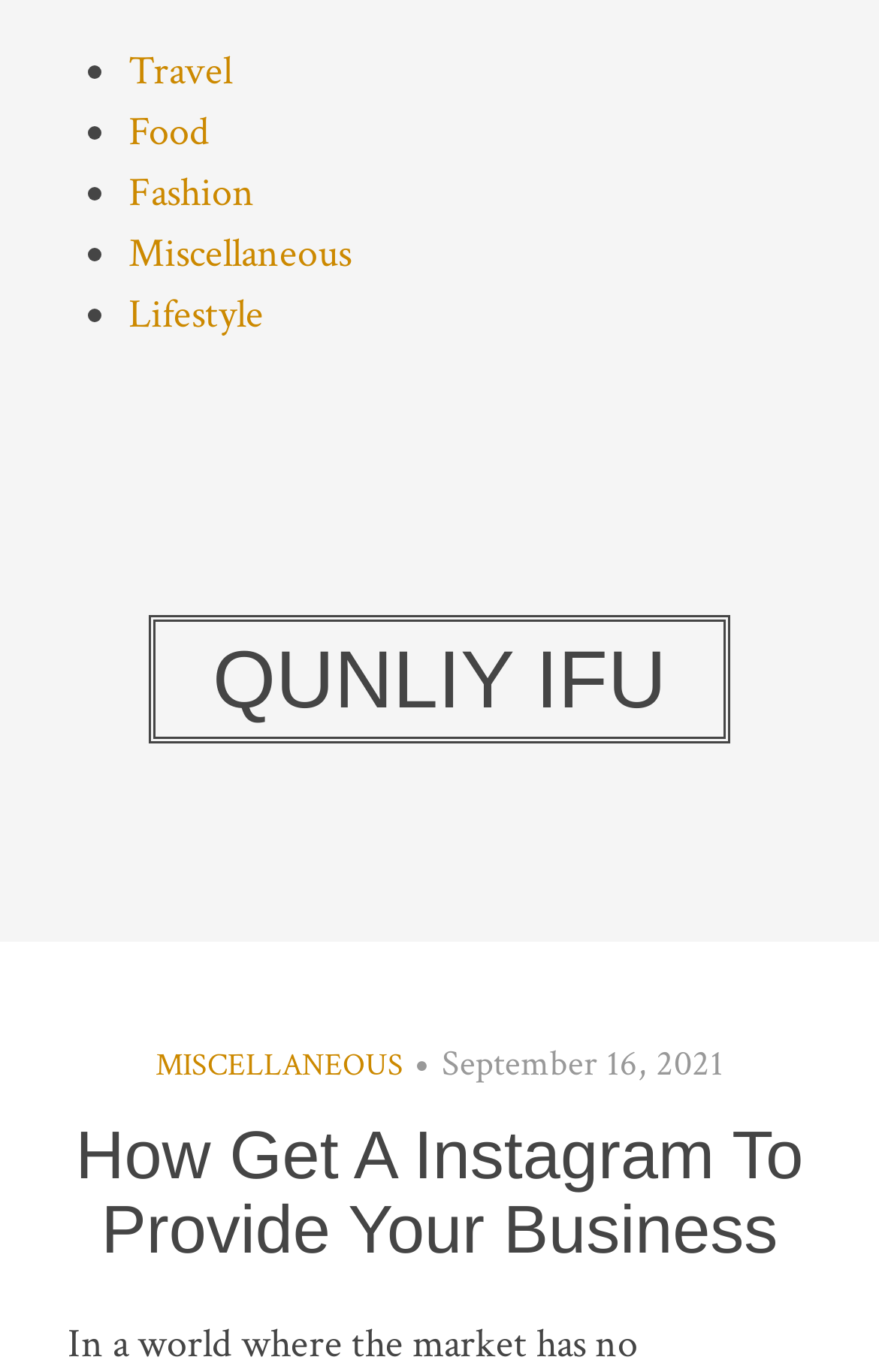Detail the various sections and features present on the webpage.

The webpage appears to be a blog or article page, with a focus on the topic "How Get A Instagram To Provide Your Business". At the top, there is a list of categories, including "Travel", "Food", "Fashion", "Miscellaneous", and "Lifestyle", each represented by a bullet point and a link. These categories are aligned horizontally, with the bullet points positioned to the left of each link.

Below the categories, there is a prominent heading "QUNLIY IFU" that spans most of the width of the page. Underneath this heading, there is a link to "QUNLIY IFU" that takes up a significant portion of the page.

Further down, there is a section with a heading "How Get A Instagram To Provide Your Business", which is likely the main content of the page. This section is preceded by a link to "MISCELLANEOUS" and a timestamp "September 16, 2021". The main content of the page is not explicitly described in the accessibility tree, but it is likely to be a article or blog post related to the topic mentioned in the heading.